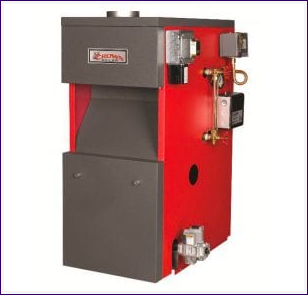Explain the image with as much detail as possible.

This image showcases the Crown Boiler Bermuda 4, a gas-fired steam boiler designed for both residential and small commercial applications. The boiler features a distinctive rugged design with a combination of a sleek red exterior and a durable gray finish. Key highlights of the Bermuda 4 include its reliability, efficiency, and advanced performance capabilities. 

It's built with a cast iron heat exchanger, ensuring durability and optimal heat retention. The unit is convertible for left-side piping, making it versatile for various installation needs. Additionally, the Bermuda 4 is designed to fit in low spaces, thanks to its built-in rear draft diverter. 

All controls are conveniently positioned at the front, allowing for easy access, and it is available in a range of sizes from 38 to 280 MBH. This boiler also comes with a limited lifetime warranty, offering peace of mind to users regarding its long-term performance and reliability. The Bermuda 4 can operate with either LP or natural gas and is approved for installation on combustible floors, making it a practical choice for diverse environments.